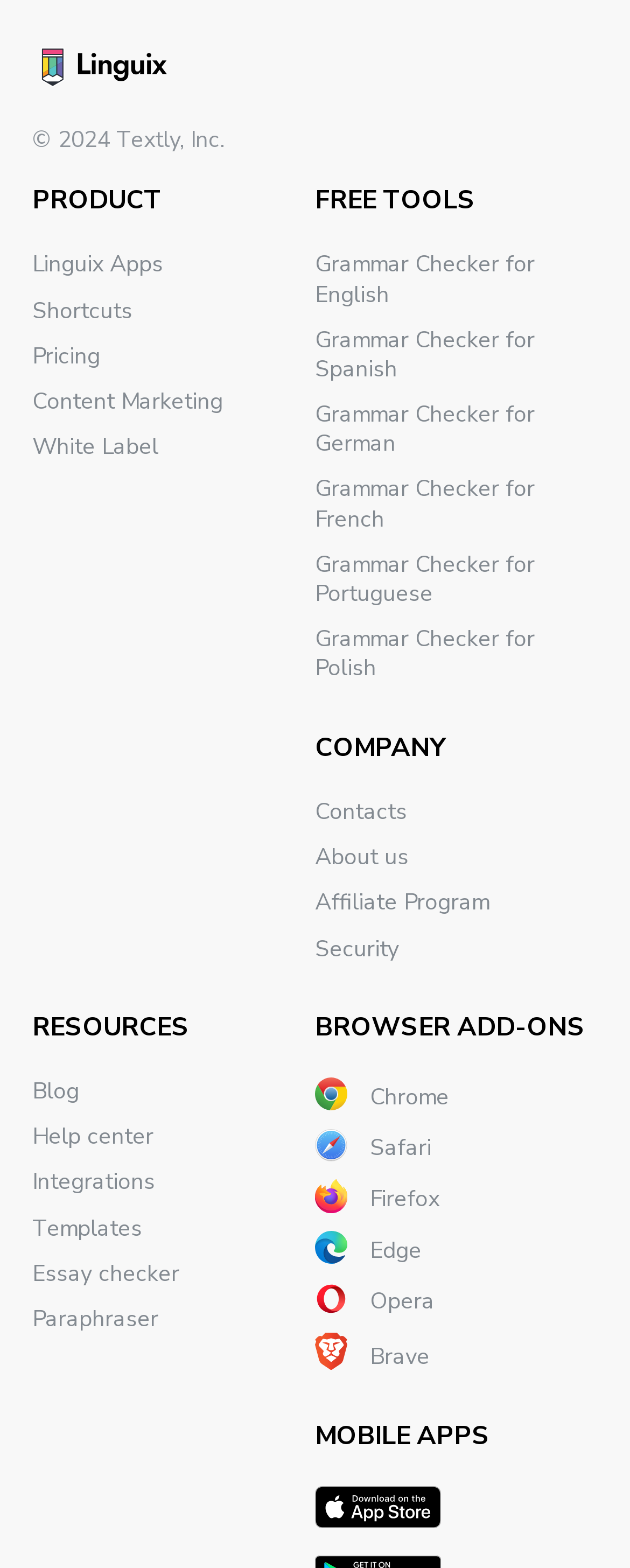How many language options are available for grammar checking? From the image, respond with a single word or brief phrase.

6